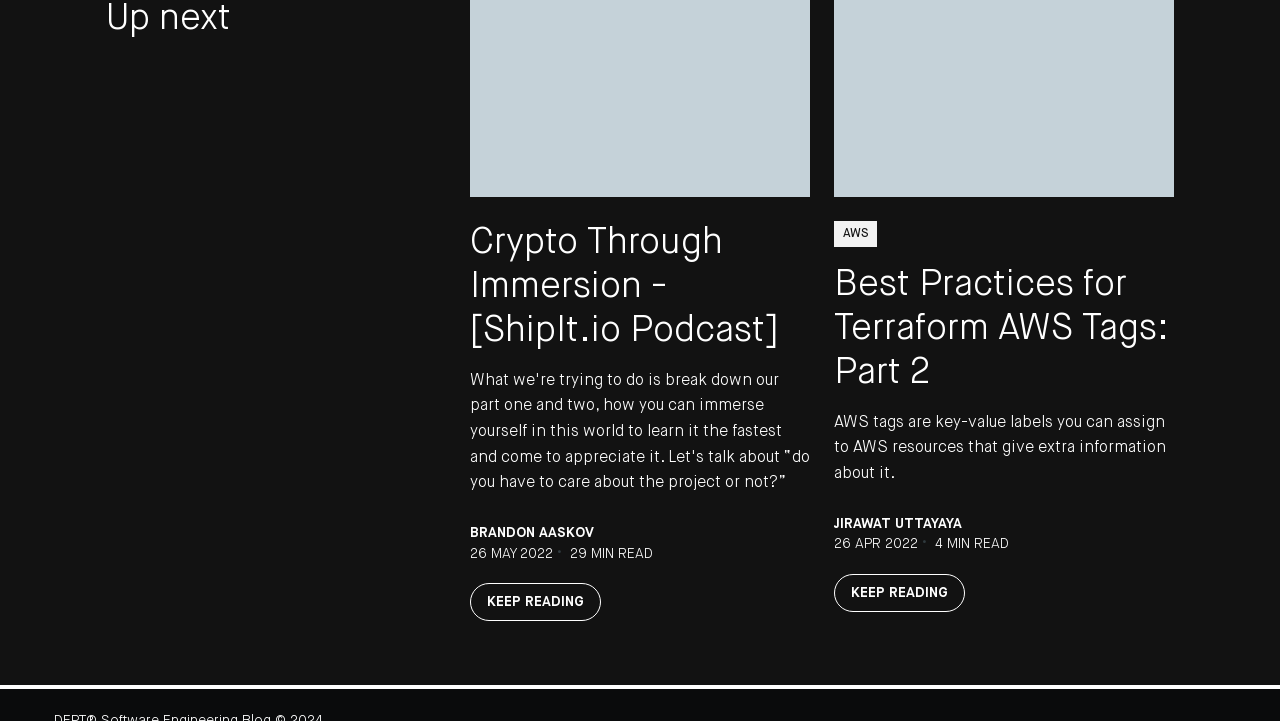When was the first article published?
Please respond to the question with a detailed and informative answer.

I checked the first article section and found the publication date mentioned below the heading. It is 26 MAY 2022.